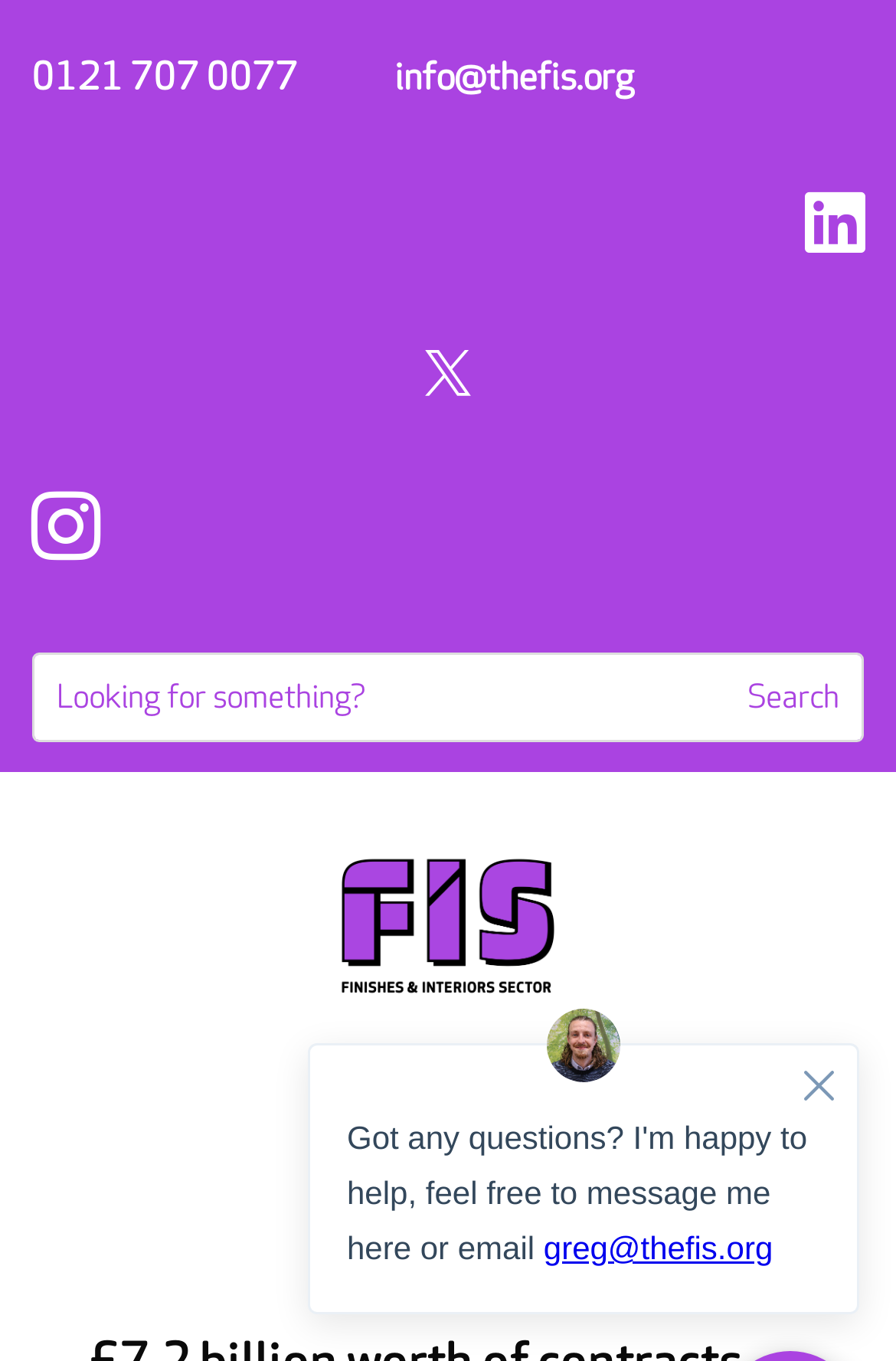What is the placeholder text in the search box?
Provide a concise answer using a single word or phrase based on the image.

Looking for something?